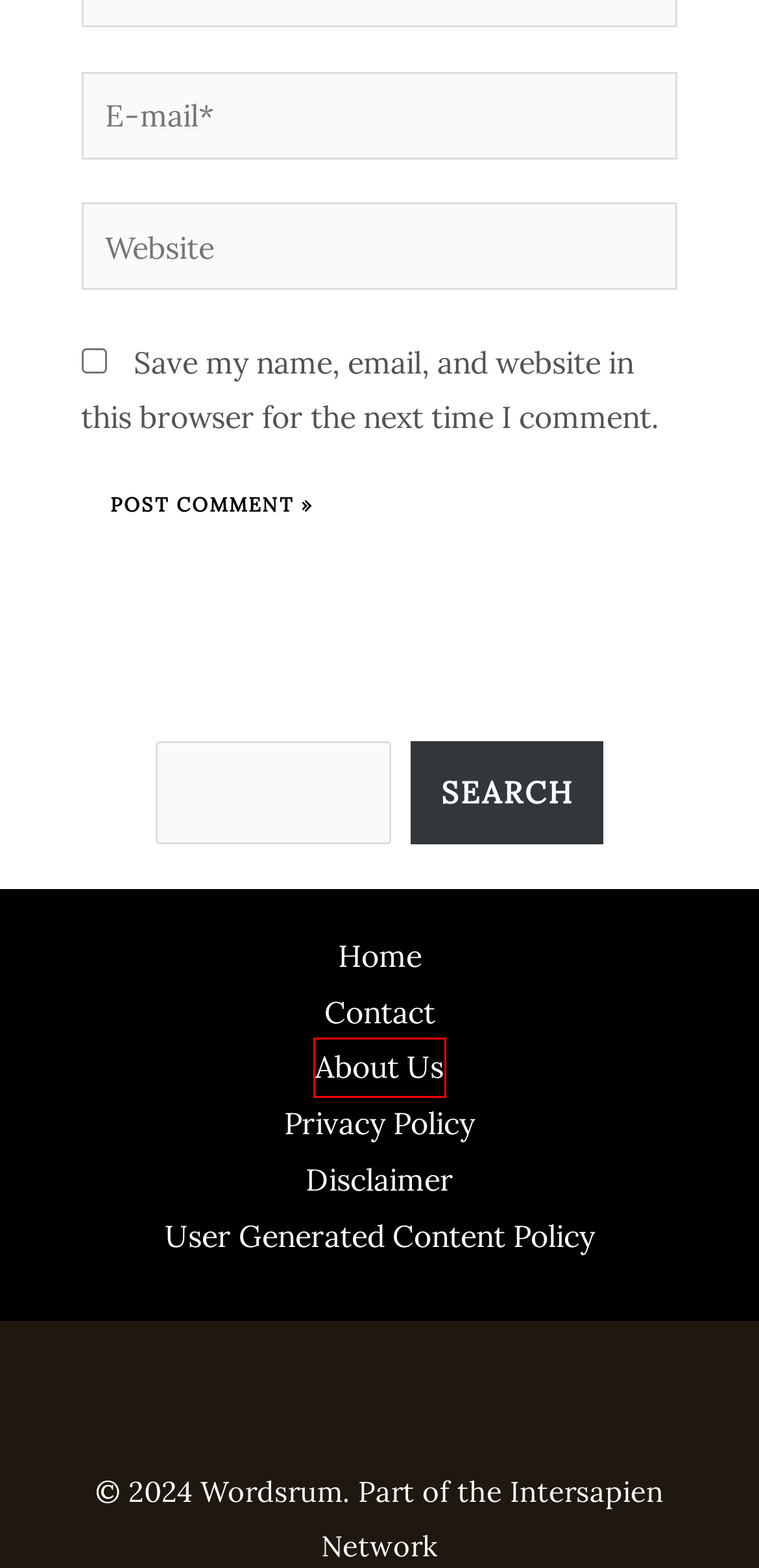You are given a webpage screenshot where a red bounding box highlights an element. Determine the most fitting webpage description for the new page that loads after clicking the element within the red bounding box. Here are the candidates:
A. I Wandered Lonely as a Cloud - Meaning and Complete Analysis.
B. Privacy Policy - Wordsrum
C. Contact - Wordsrum
D. Literary Devices Archives - Wordsrum
E. Disclaimer - Wordsrum Poetry
F. User Generated Content Policy - Wordsrum
G. About Us - Wordsrum
H. The Road Not Taken by Robert Frost - The ACTUAL meaning!

G